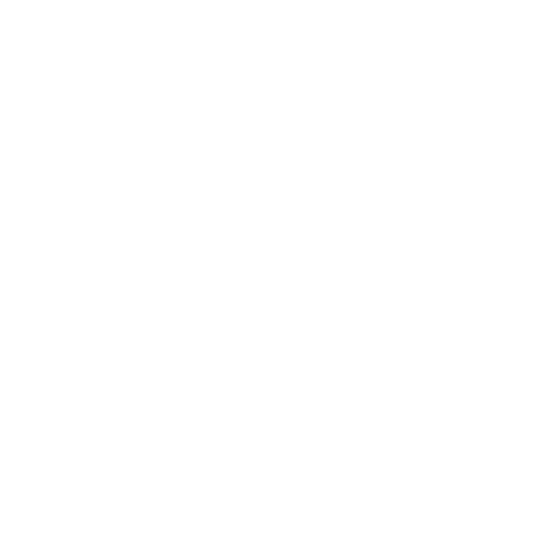Please reply to the following question with a single word or a short phrase:
What is the purpose of the multiple pockets?

Practicality